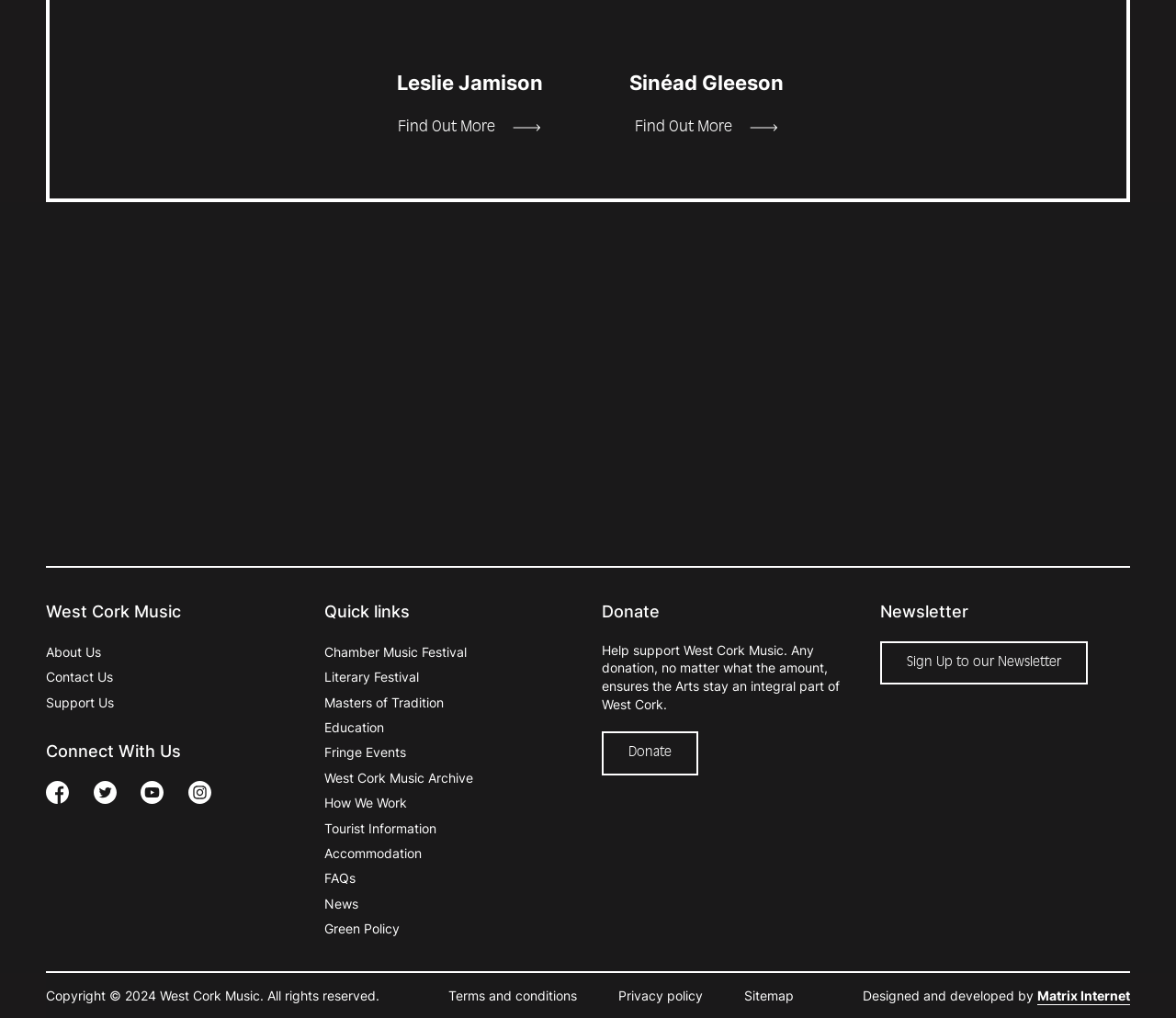Please specify the coordinates of the bounding box for the element that should be clicked to carry out this instruction: "Donate to support West Cork Music". The coordinates must be four float numbers between 0 and 1, formatted as [left, top, right, bottom].

[0.512, 0.719, 0.594, 0.762]